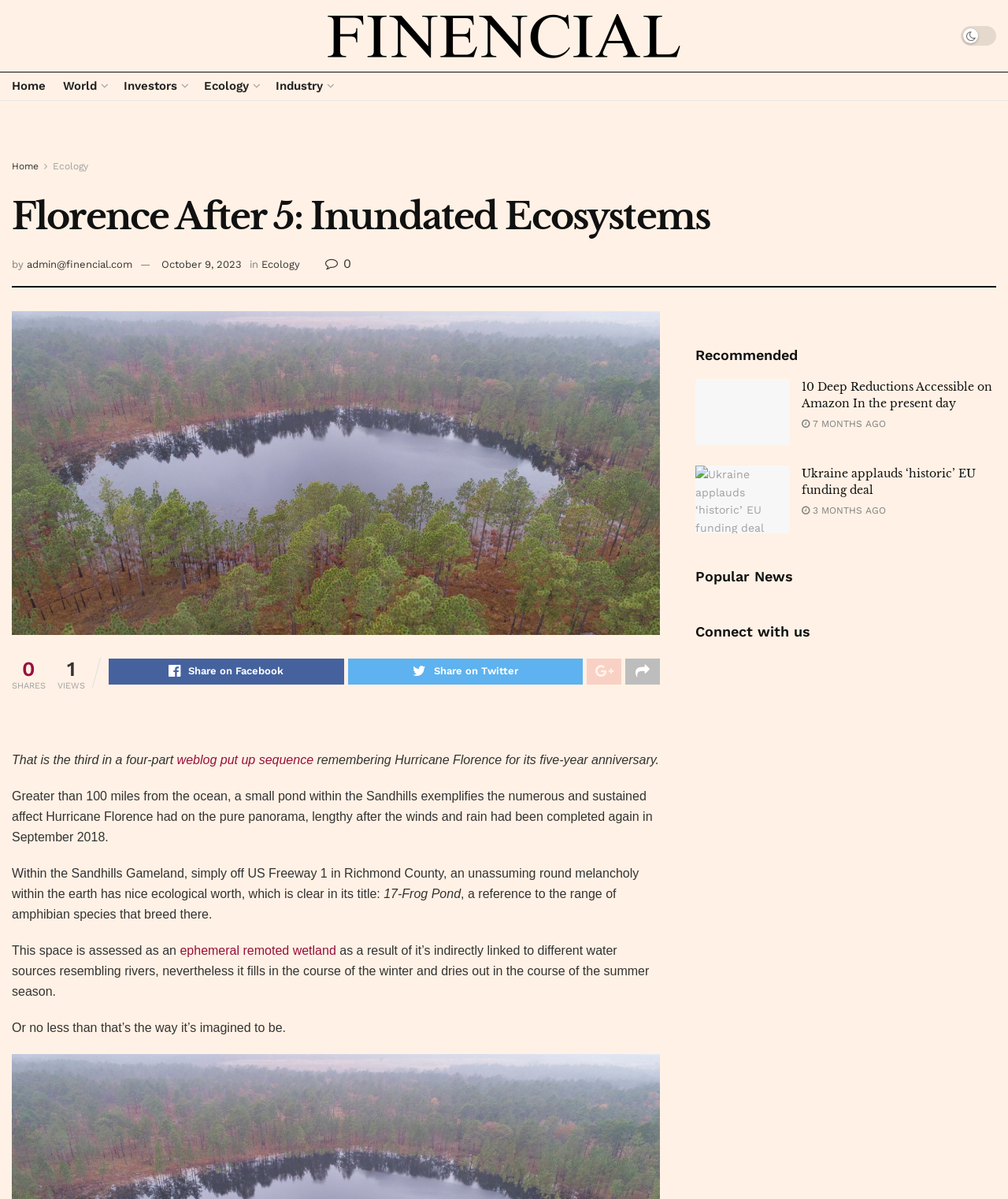What is the type of wetland mentioned in the article?
Refer to the image and provide a one-word or short phrase answer.

Ephemeral remote wetland